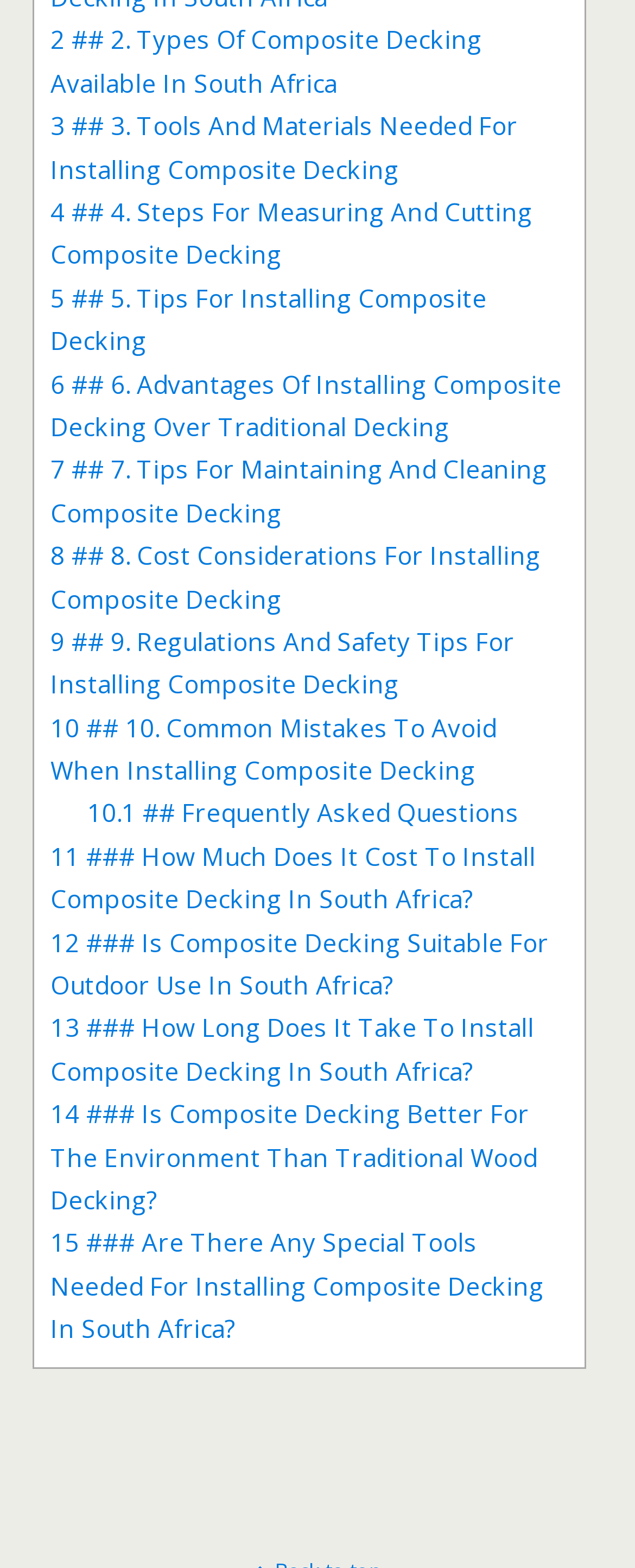Identify the bounding box coordinates of the area you need to click to perform the following instruction: "View types of composite decking available in South Africa".

[0.079, 0.015, 0.759, 0.063]